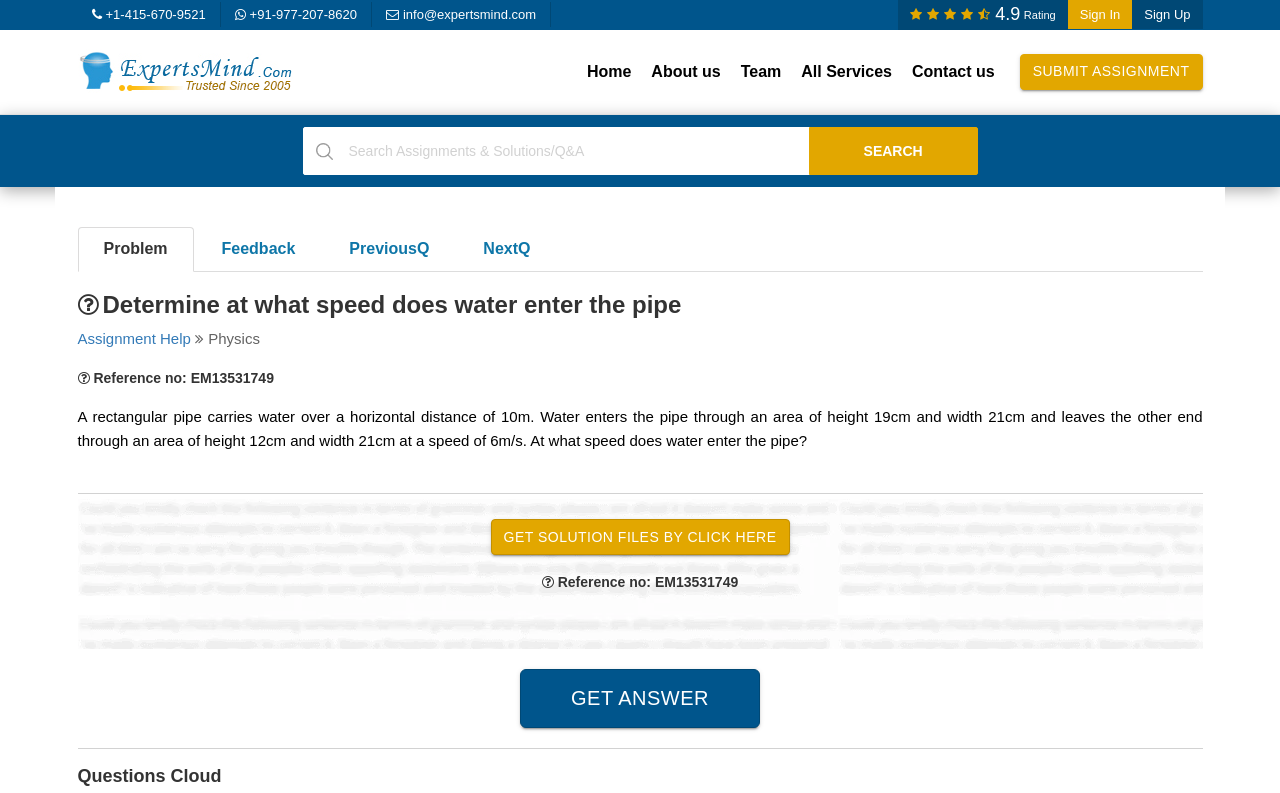Identify the bounding box of the UI element described as follows: "name="btnGetAnswer" value="Get Answer"". Provide the coordinates as four float numbers in the range of 0 to 1 [left, top, right, bottom].

[0.406, 0.843, 0.594, 0.917]